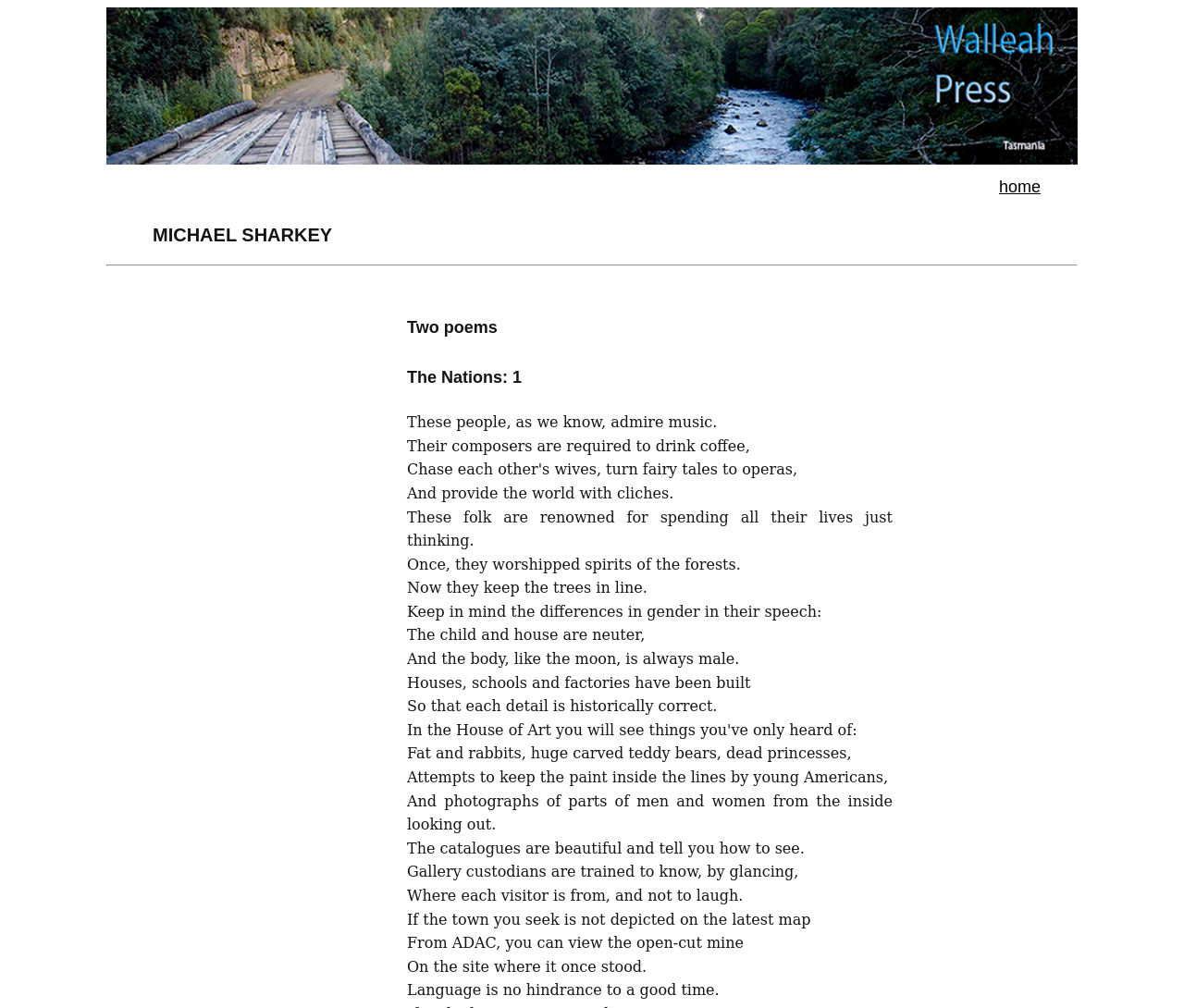Give a one-word or short phrase answer to the question: 
How many lines are in the poem?

24